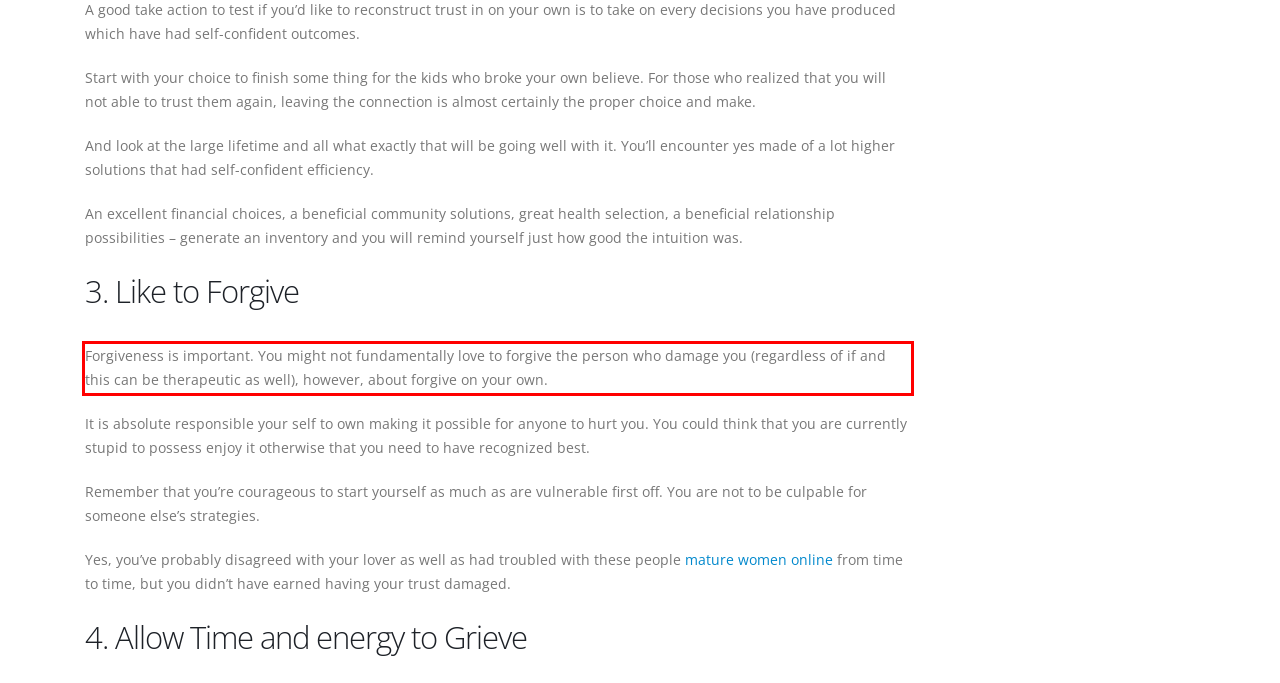You are given a screenshot of a webpage with a UI element highlighted by a red bounding box. Please perform OCR on the text content within this red bounding box.

Forgiveness is important. You might not fundamentally love to forgive the person who damage you (regardless of if and this can be therapeutic as well), however, about forgive on your own.